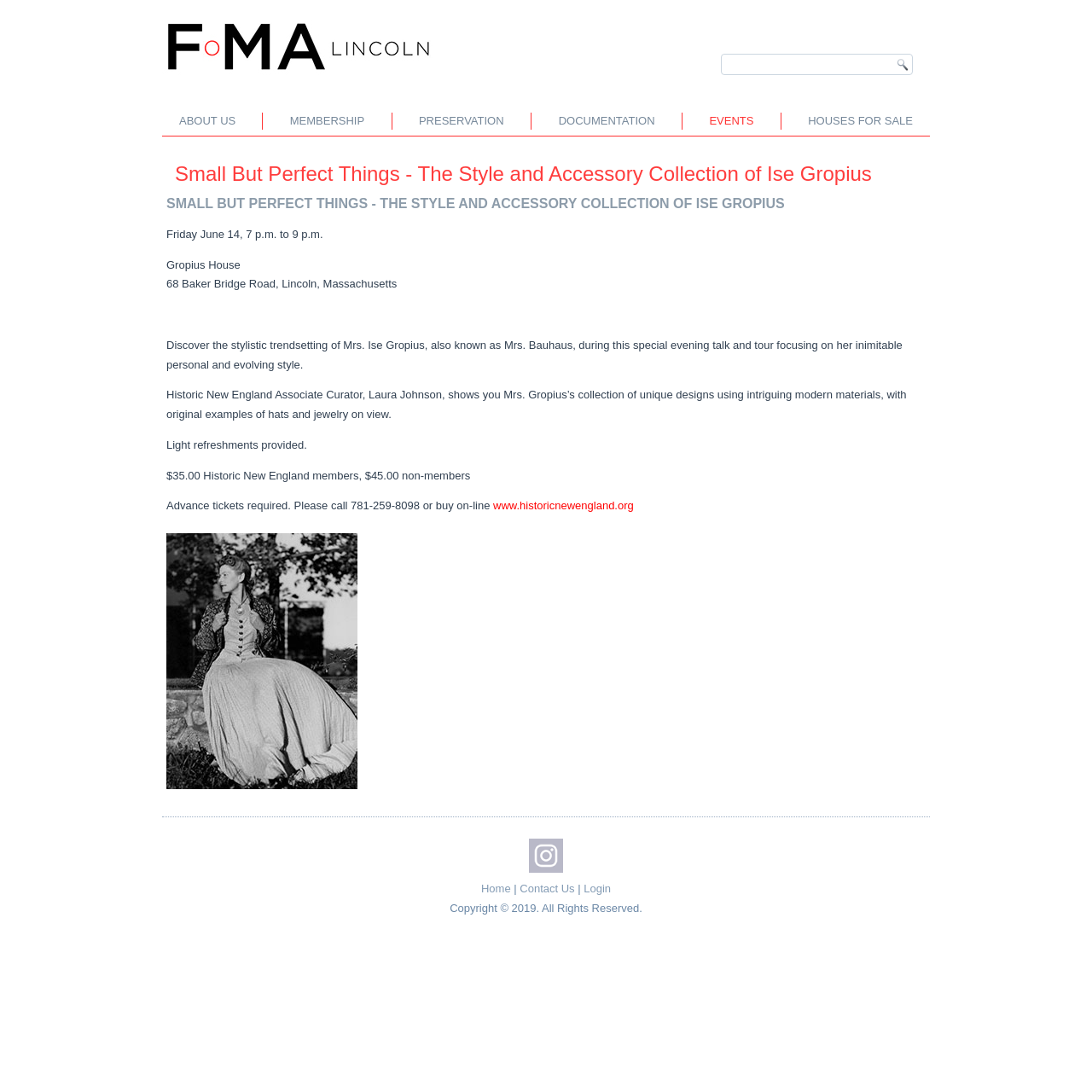Based on the description "About Us", find the bounding box of the specified UI element.

[0.151, 0.098, 0.229, 0.124]